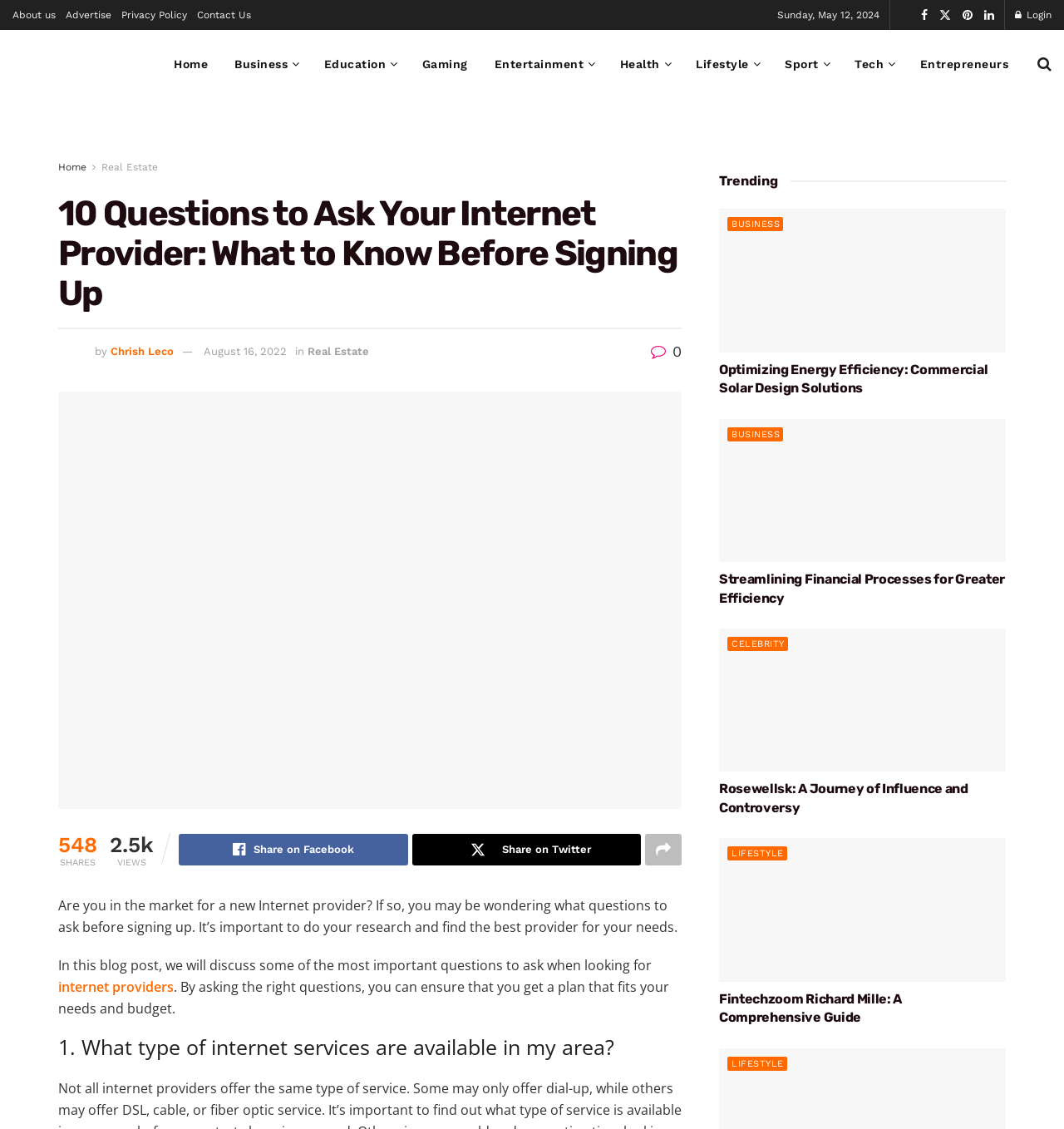Extract the primary heading text from the webpage.

10 Questions to Ask Your Internet Provider: What to Know Before Signing Up